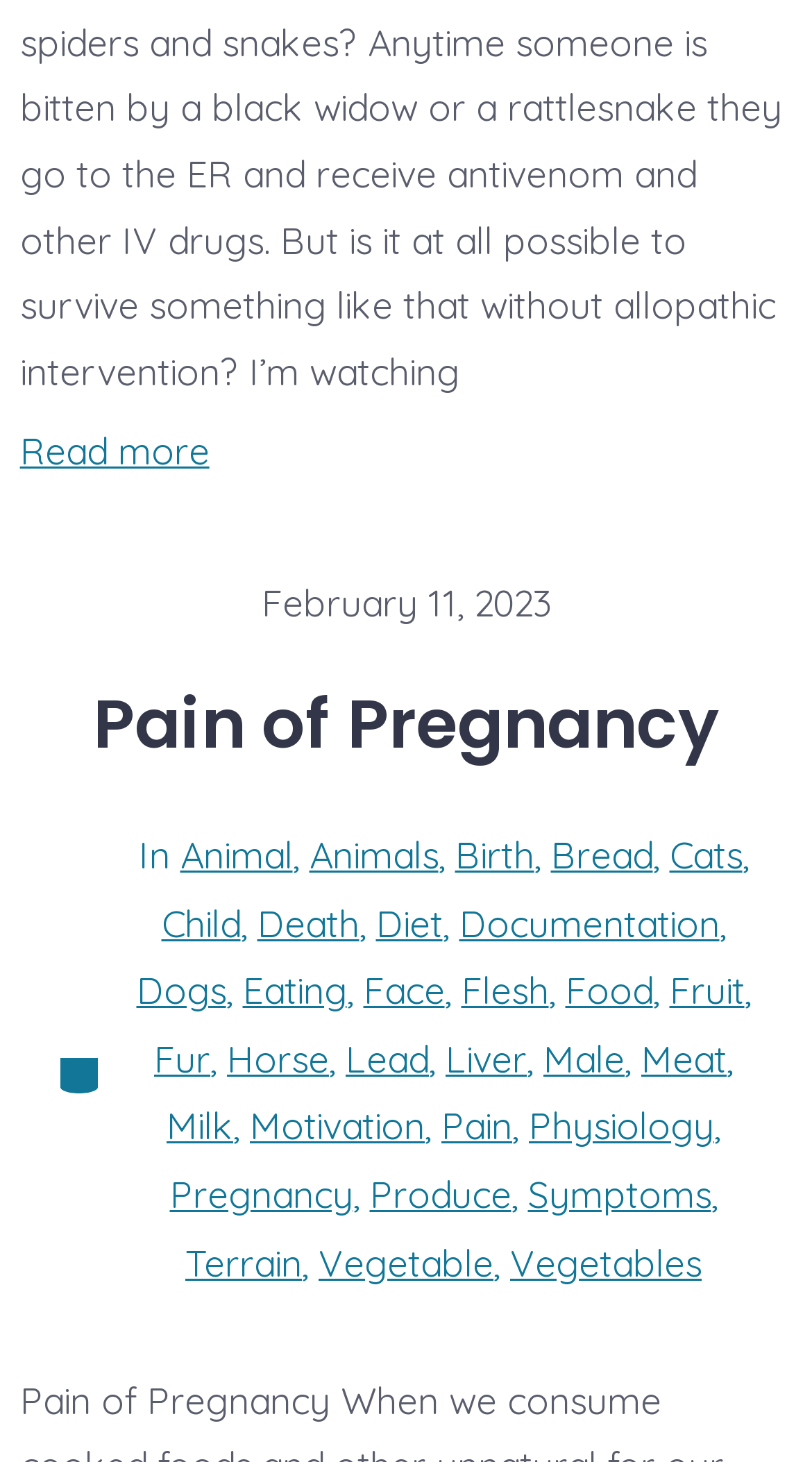Using the provided element description: "Eating", identify the bounding box coordinates. The coordinates should be four floats between 0 and 1 in the order [left, top, right, bottom].

[0.299, 0.666, 0.427, 0.691]